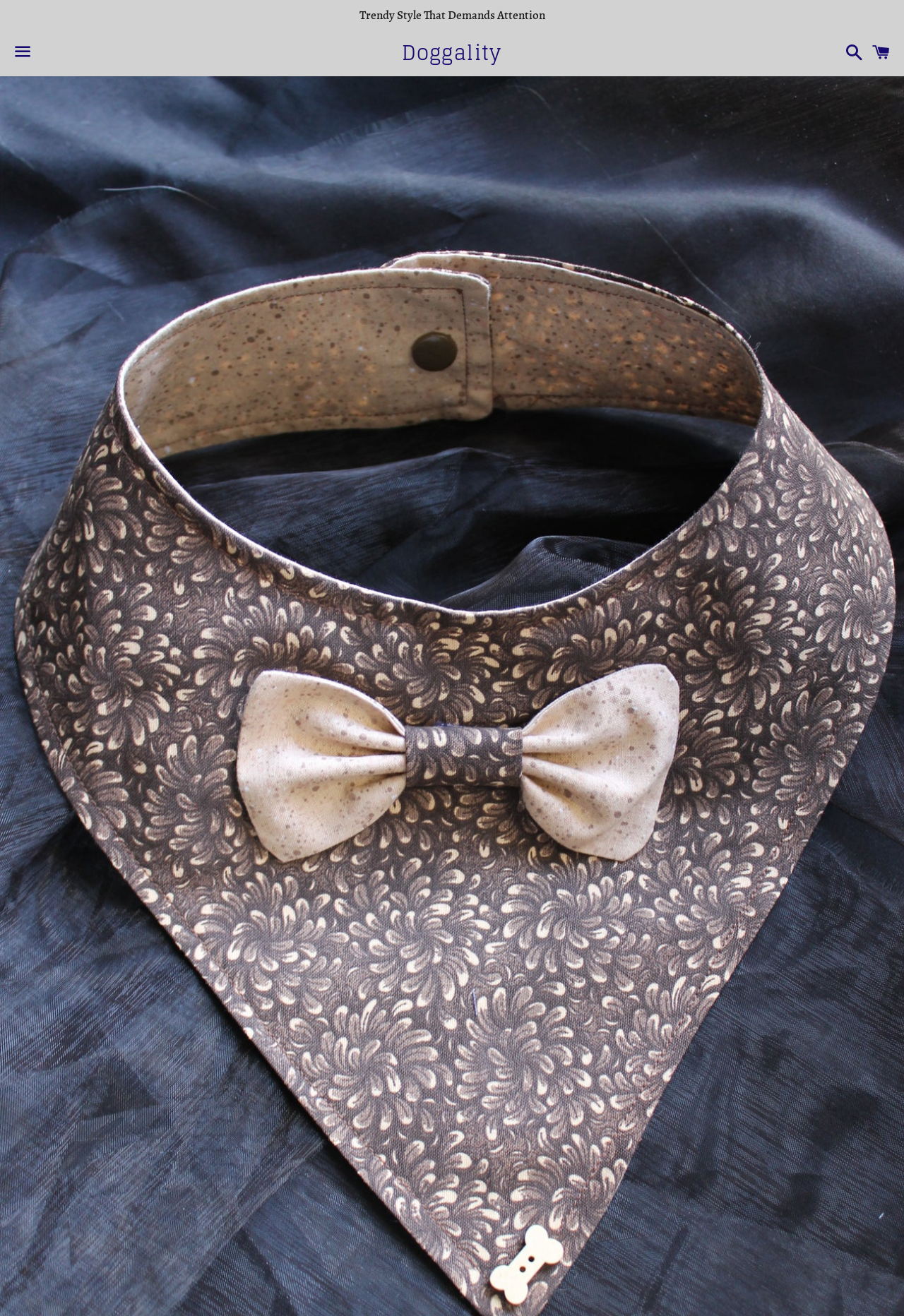Predict the bounding box coordinates of the UI element that matches this description: "Menu". The coordinates should be in the format [left, top, right, bottom] with each value between 0 and 1.

[0.008, 0.024, 0.043, 0.057]